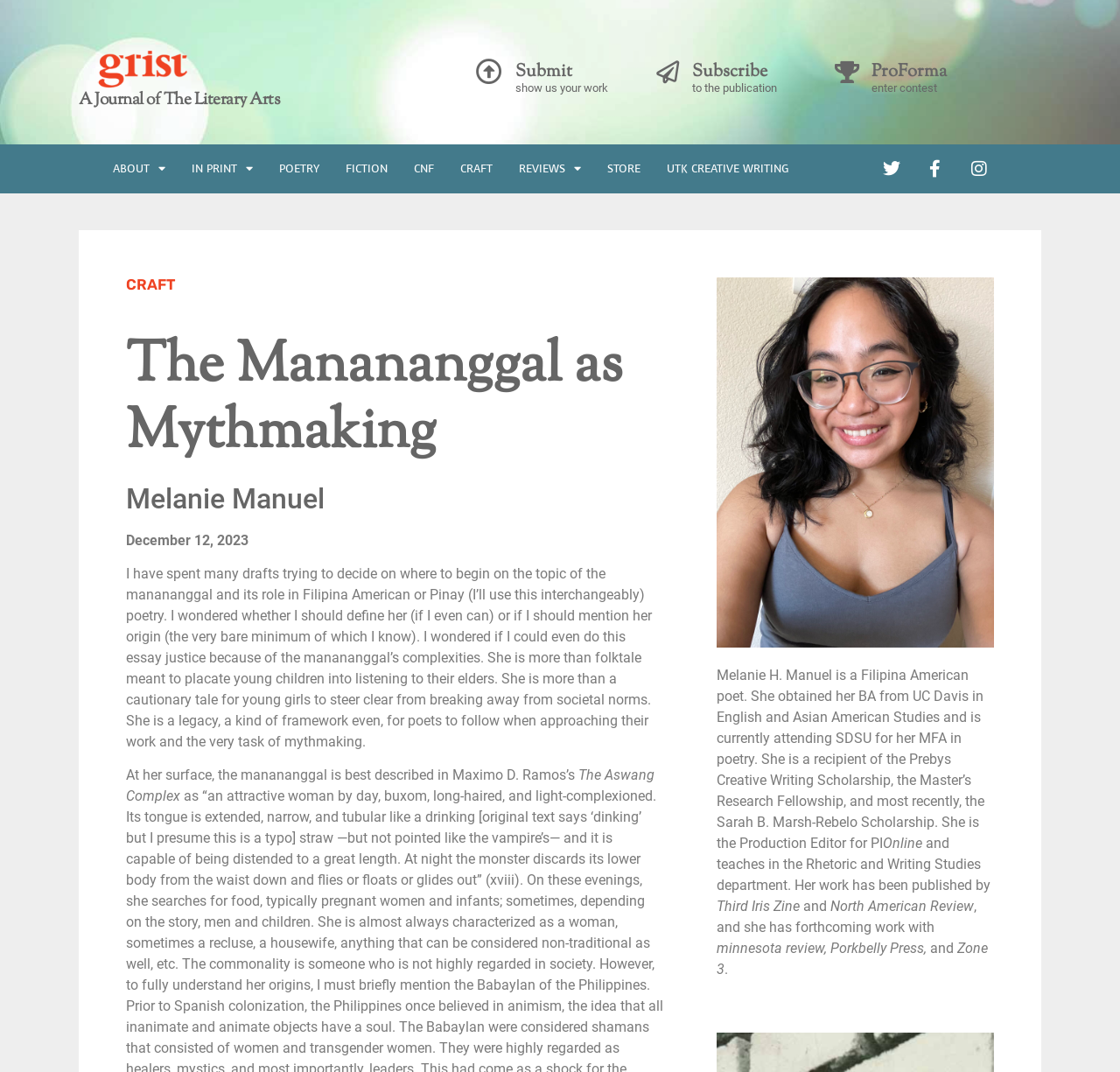Locate the bounding box coordinates of the element to click to perform the following action: 'Enter the ProForma contest'. The coordinates should be given as four float values between 0 and 1, in the form of [left, top, right, bottom].

[0.778, 0.056, 0.845, 0.079]